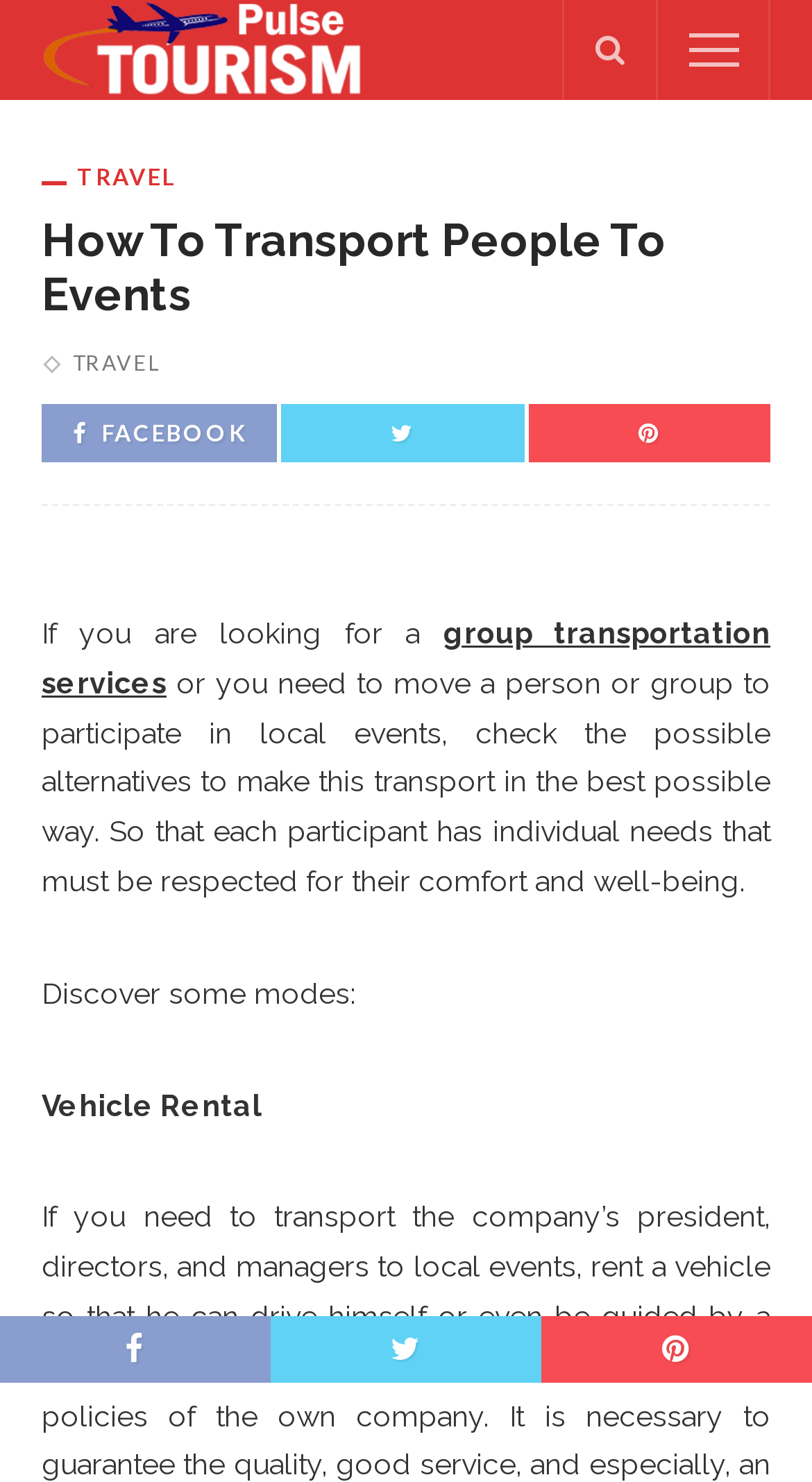Provide a thorough description of the webpage you see.

The webpage appears to be a travel-related article or guide, specifically focusing on group transportation services for events. At the top, there is a logo and a navigation menu with a "TRAVEL" link. Below the navigation menu, the main title "How To Transport People To Events" is prominently displayed.

The main content of the page is divided into sections. The first section starts with a brief introduction, stating that the article will explore alternatives for transporting people to events. This introduction is followed by a paragraph of text that explains the importance of considering individual needs for comfort and well-being.

The next section is titled "Discover some modes:" and lists different transportation options, starting with "Vehicle Rental". There are likely more options listed below, but they are not visible in the provided accessibility tree.

Throughout the page, there are several social media links, including Facebook, located at the top and bottom of the page. There are also some icons, represented by Unicode characters, scattered throughout the page, but their exact purpose is unclear.

In terms of layout, the elements are generally arranged in a top-down, left-to-right order, with the main content taking up most of the page's real estate. The navigation menu and social media links are positioned at the top and bottom of the page, respectively, while the main title and content sections are centered.